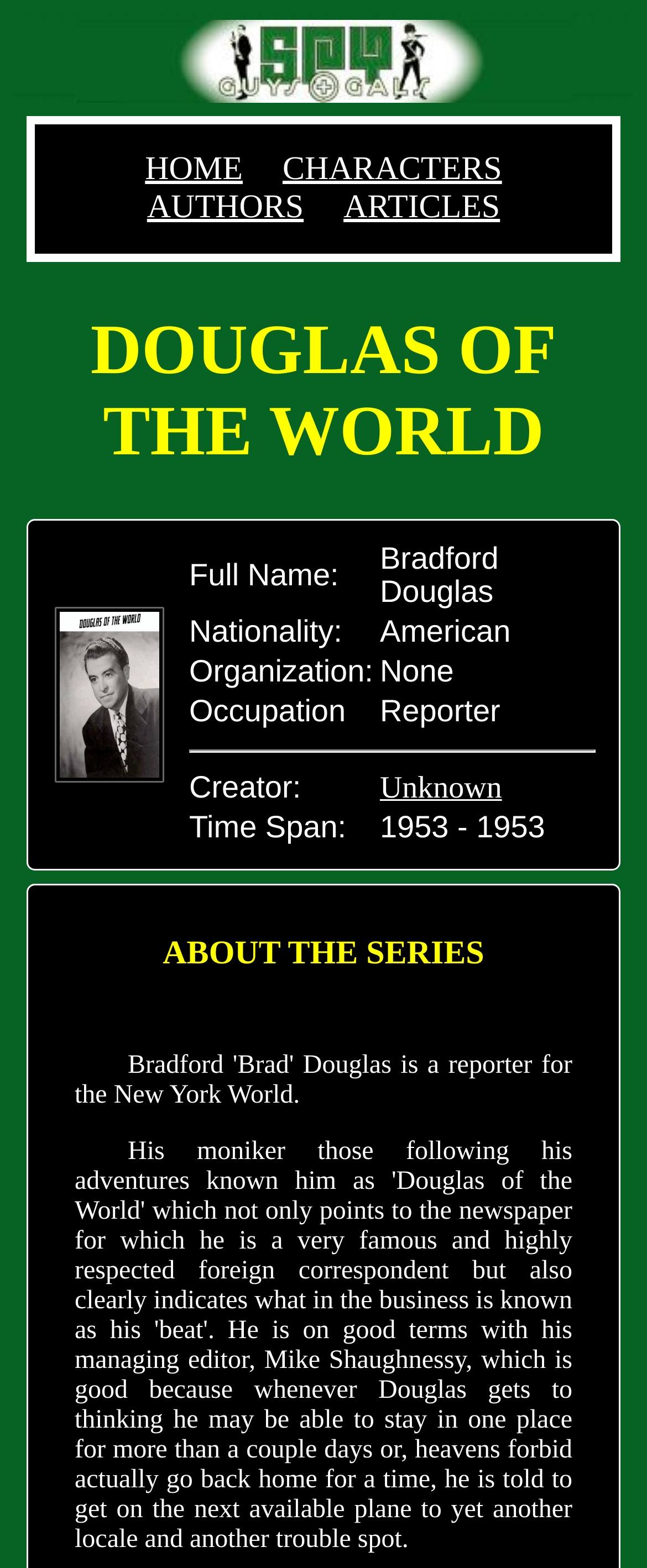What is the time span of Bradford Douglas?
Please provide a detailed answer to the question.

I examined the table containing information about Bradford Douglas and found the time span listed as '1953 - 1953'.